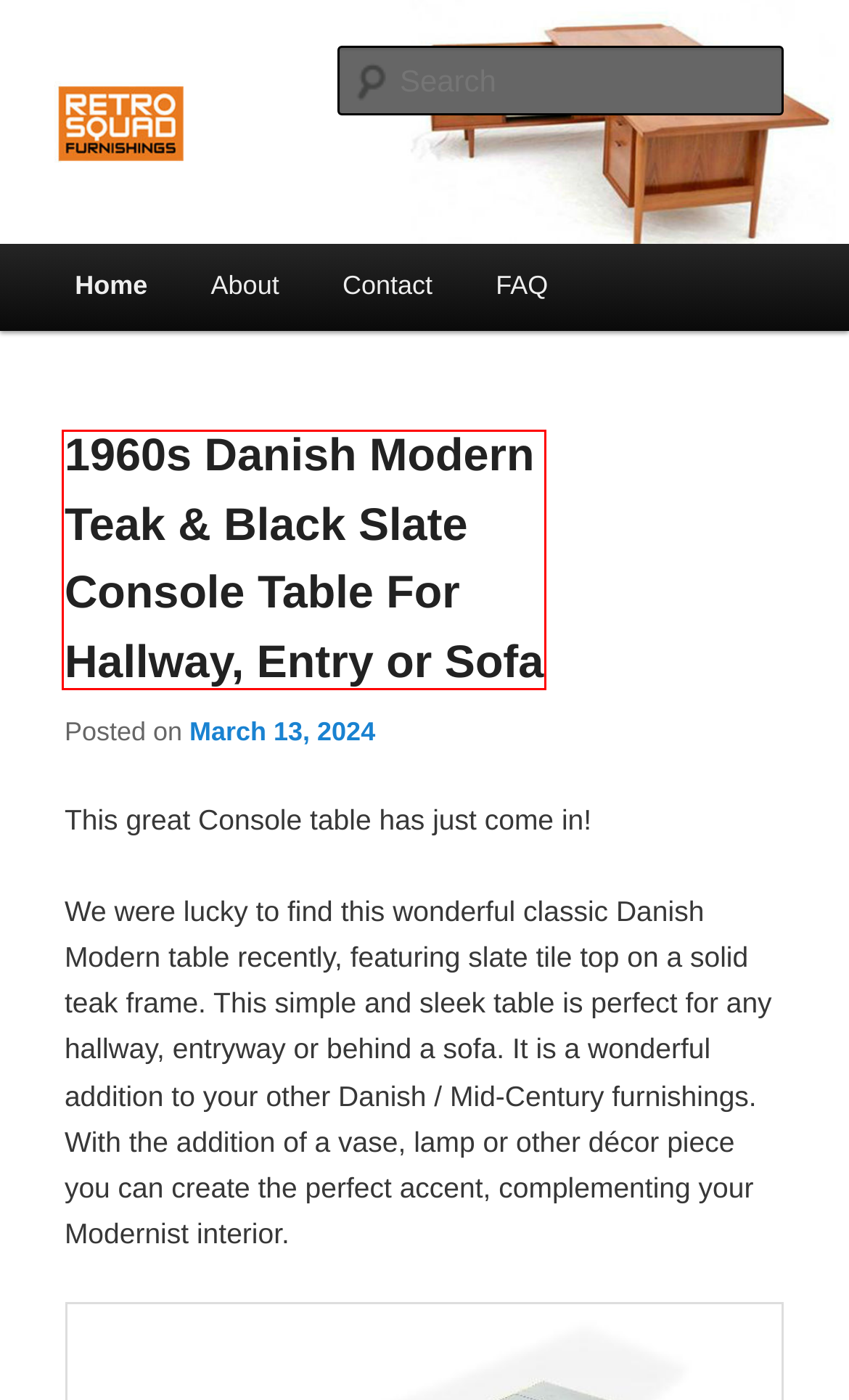Given a screenshot of a webpage with a red rectangle bounding box around a UI element, select the best matching webpage description for the new webpage that appears after clicking the highlighted element. The candidate descriptions are:
A. Edward Wormley | Retro Squad
B. Faarup | Retro Squad
C. Randers Mobelfrabrik | Retro Squad
D. 1960s Danish Modern Teak & Black Slate Console Table For Hallway, Entry or Sofa | Retro Squad
E. FDB Mobler | Retro Squad
F. Møbler | Retro Squad
G. FAQ | Retro Squad
H. Contact | Retro Squad

D